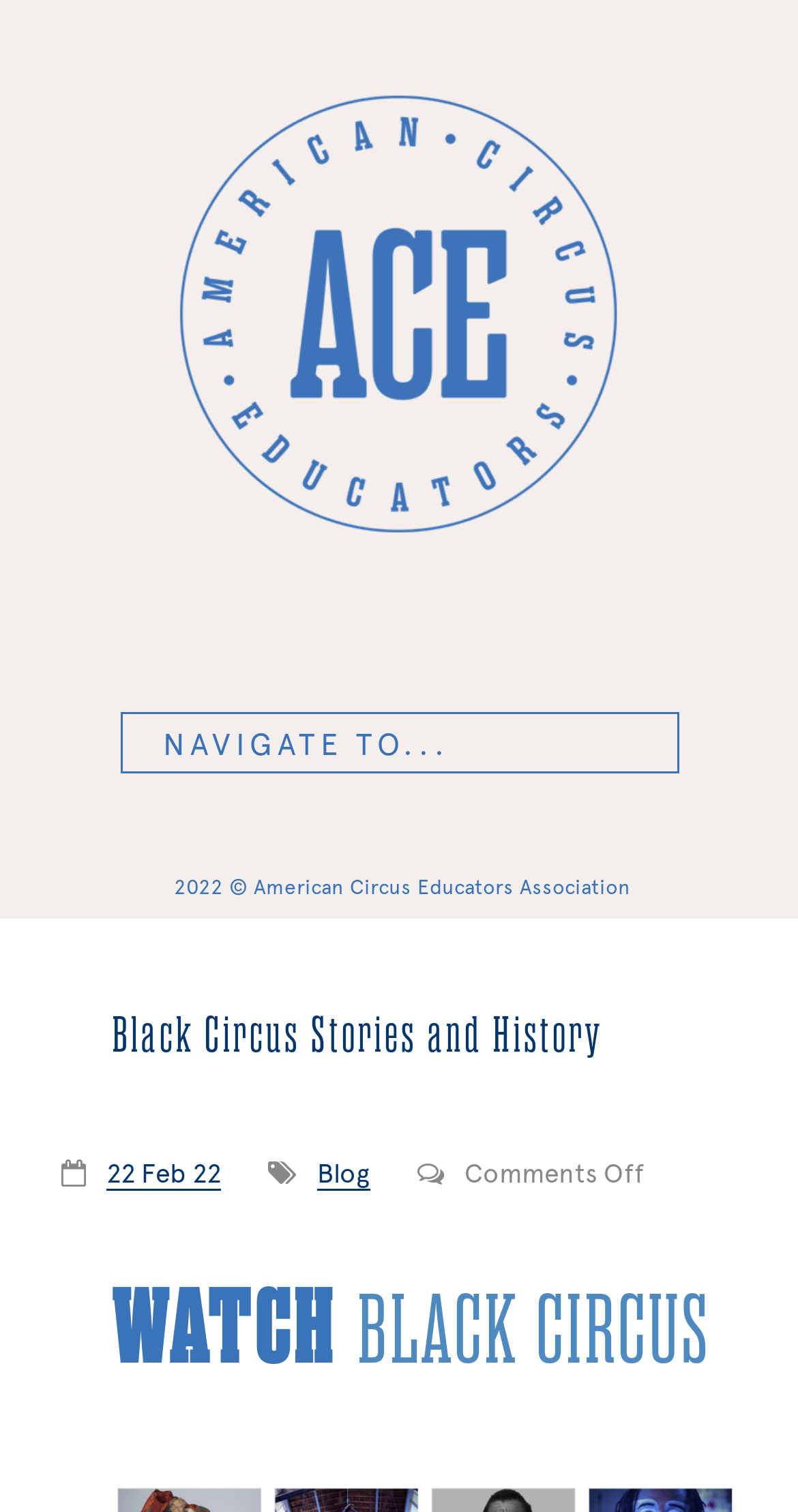Please study the image and answer the question comprehensively:
What is the date of the blog post?

I found the answer by looking at the middle section of the webpage, where I saw a link with the text '22 Feb 22'. This link is likely to be the date of the blog post.